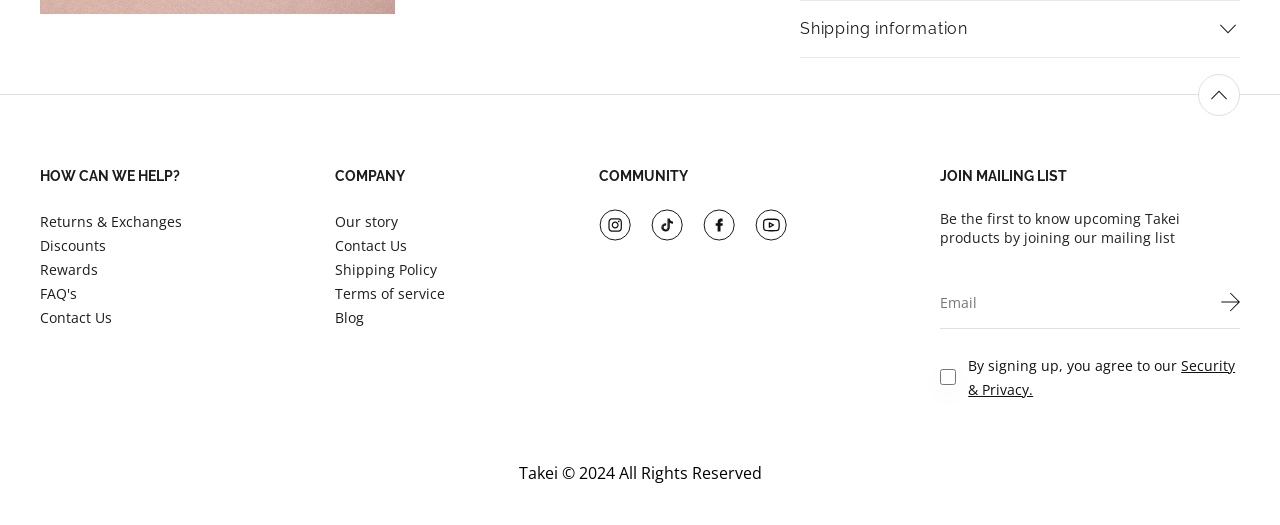Could you specify the bounding box coordinates for the clickable section to complete the following instruction: "Follow on Instagram"?

None